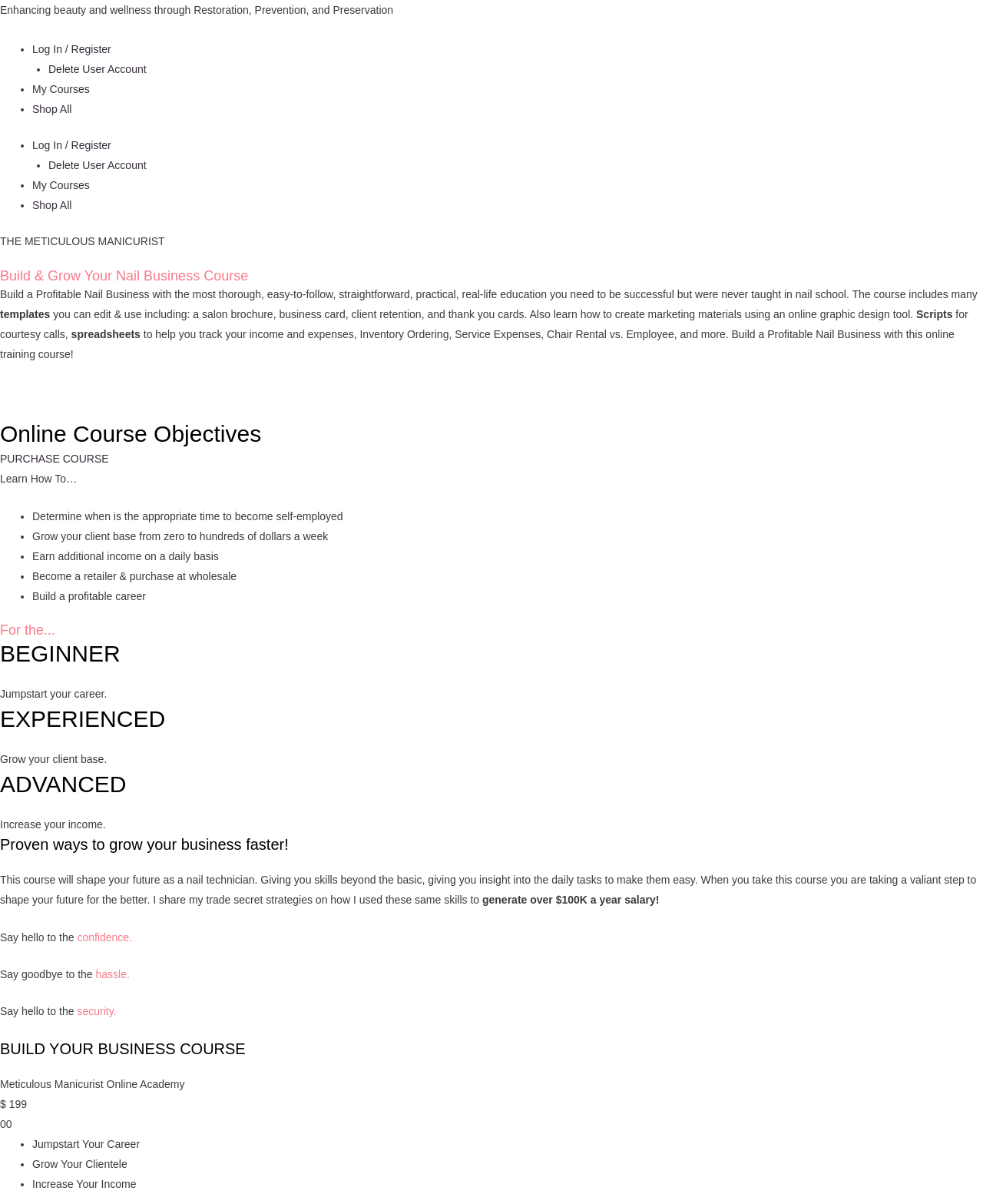Can you find the bounding box coordinates for the element to click on to achieve the instruction: "Purchase the course"?

[0.0, 0.376, 0.111, 0.386]